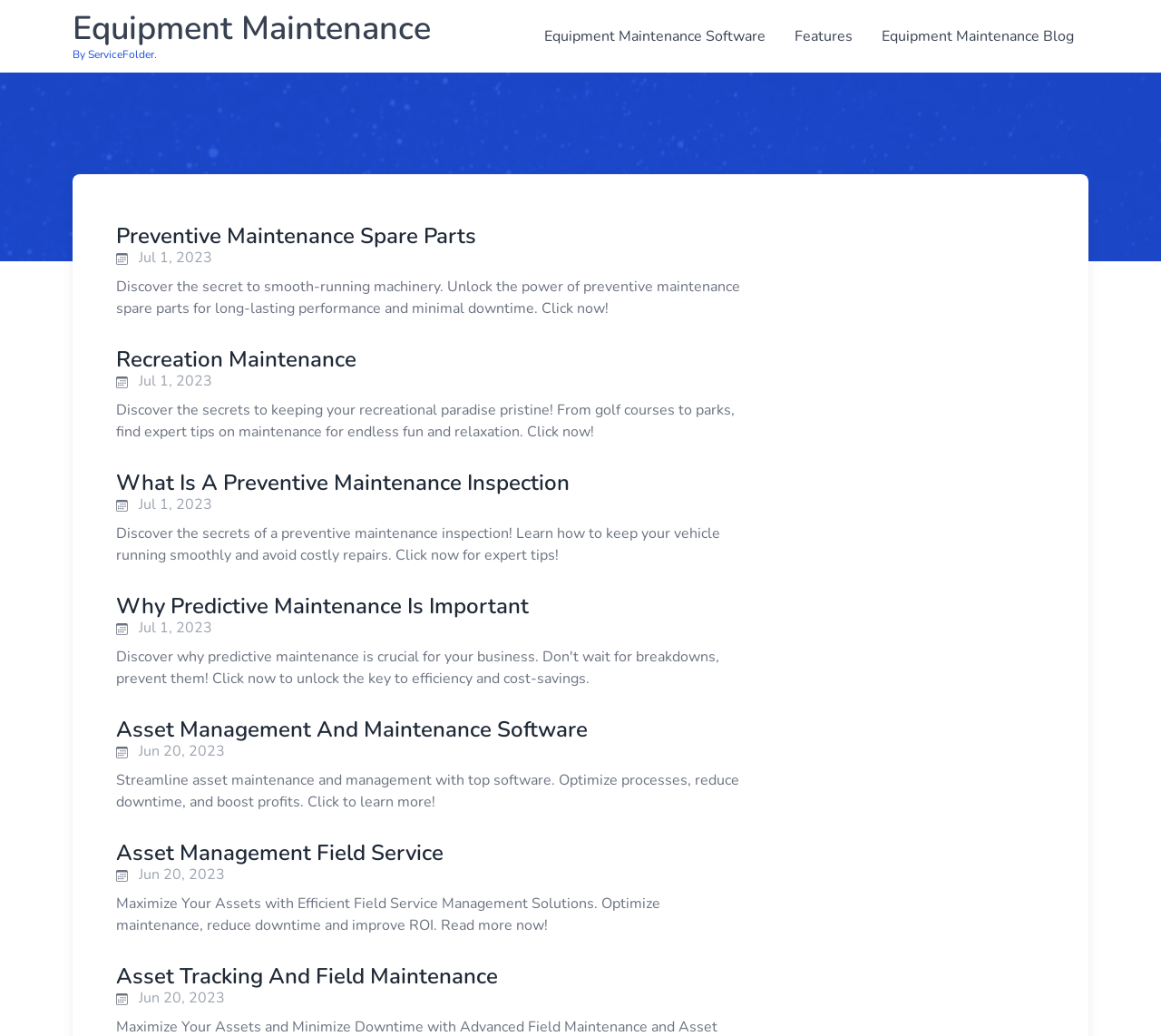Provide a short answer using a single word or phrase for the following question: 
What is the goal of asset tracking and field maintenance?

Maximize ROI